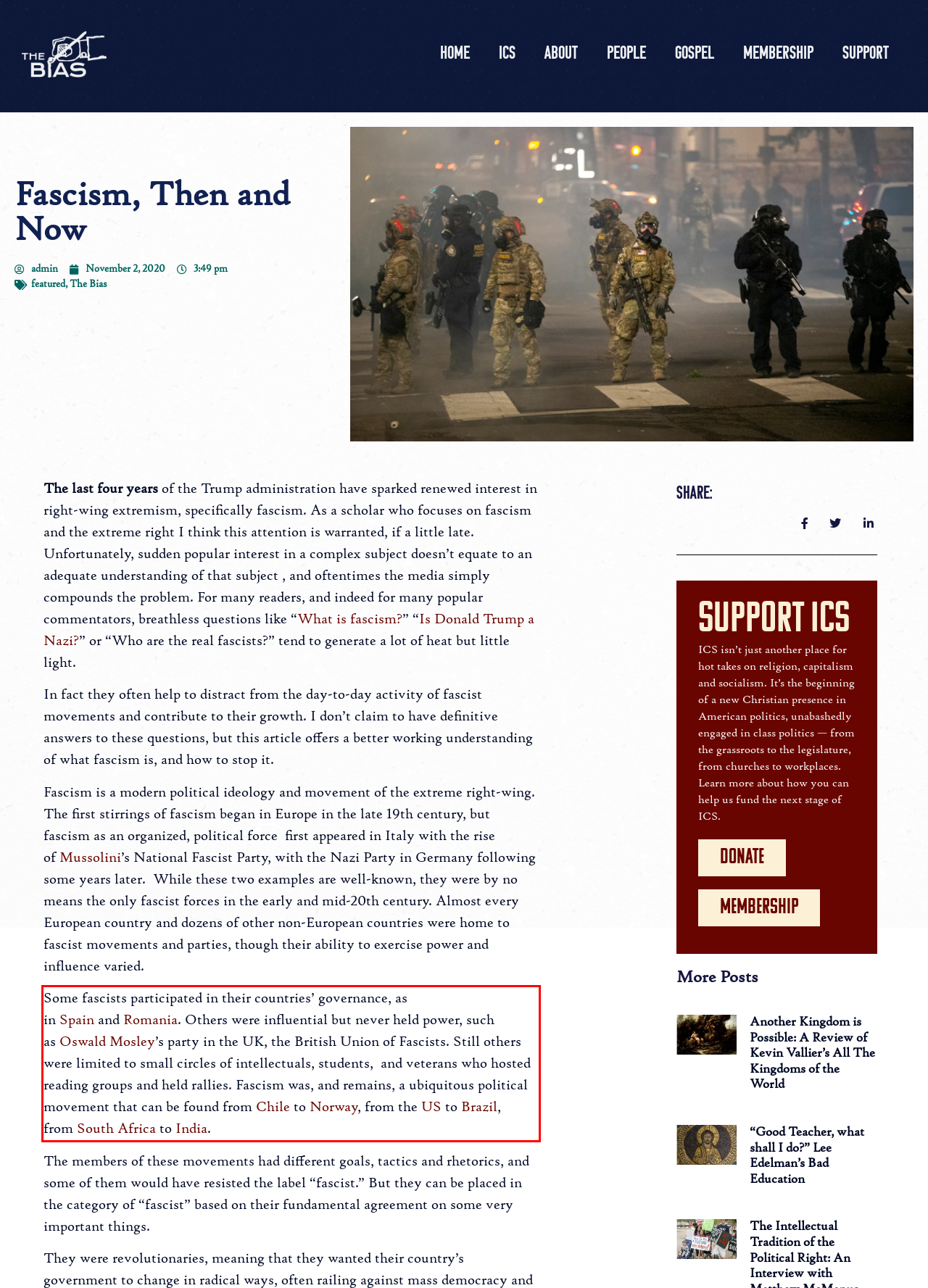You are given a screenshot showing a webpage with a red bounding box. Perform OCR to capture the text within the red bounding box.

Some fascists participated in their countries’ governance, as in Spain and Romania. Others were influential but never held power, such as Oswald Mosley’s party in the UK, the British Union of Fascists. Still others were limited to small circles of intellectuals, students, and veterans who hosted reading groups and held rallies. Fascism was, and remains, a ubiquitous political movement that can be found from Chile to Norway, from the US to Brazil, from South Africa to India.